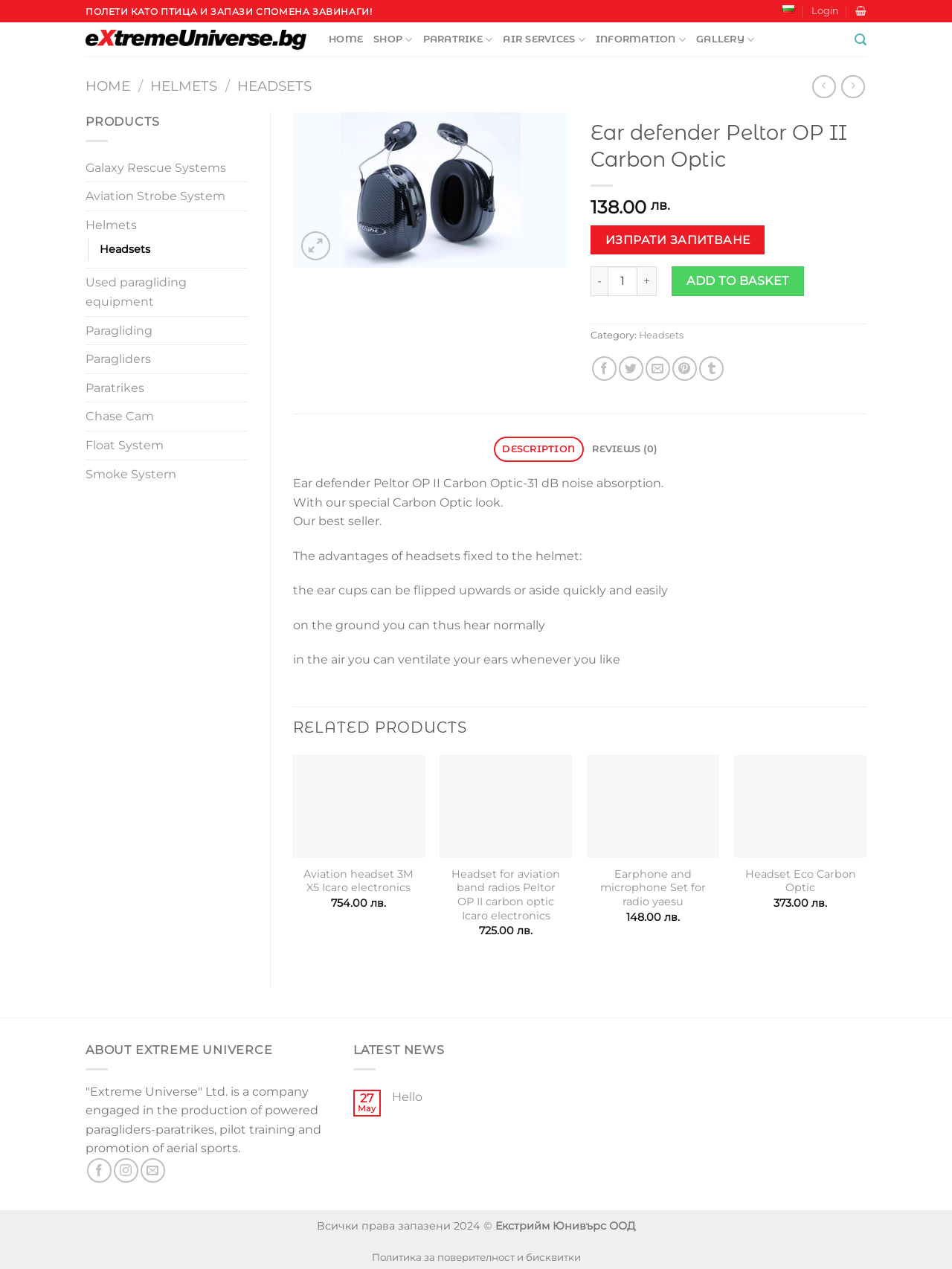Please identify the bounding box coordinates of the element that needs to be clicked to execute the following command: "Click on the 'HEADSETS' link". Provide the bounding box using four float numbers between 0 and 1, formatted as [left, top, right, bottom].

[0.249, 0.061, 0.327, 0.075]